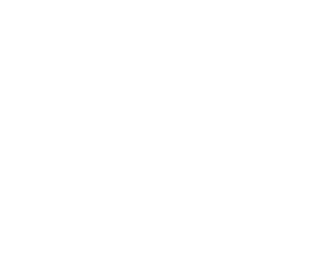Detail the scene depicted in the image with as much precision as possible.

The image features a sleek and modern stainless steel lid, showcasing its robust and eco-friendly design. Crafted from 304 stainless steel, this lid is not only BPA free, but also free from other harmful substances like BPS and BPF. Its aesthetic appeal is enhanced by a solid stainless steel handle, while the unique one-piece construction, which includes a welded top, contributes to its heavy-duty feel. This lid is engineered to be leak-proof, ensuring it pairs perfectly with compatible bottles, offering both functionality and a stylish, clean look. Additionally, it comes with a sustainably sourced bamboo top that adds a natural touch to the overall design. To maintain the bamboo's appearance and extend its lifespan, regular treatment with mineral oil or a beeswax-mineral oil mixture is recommended.